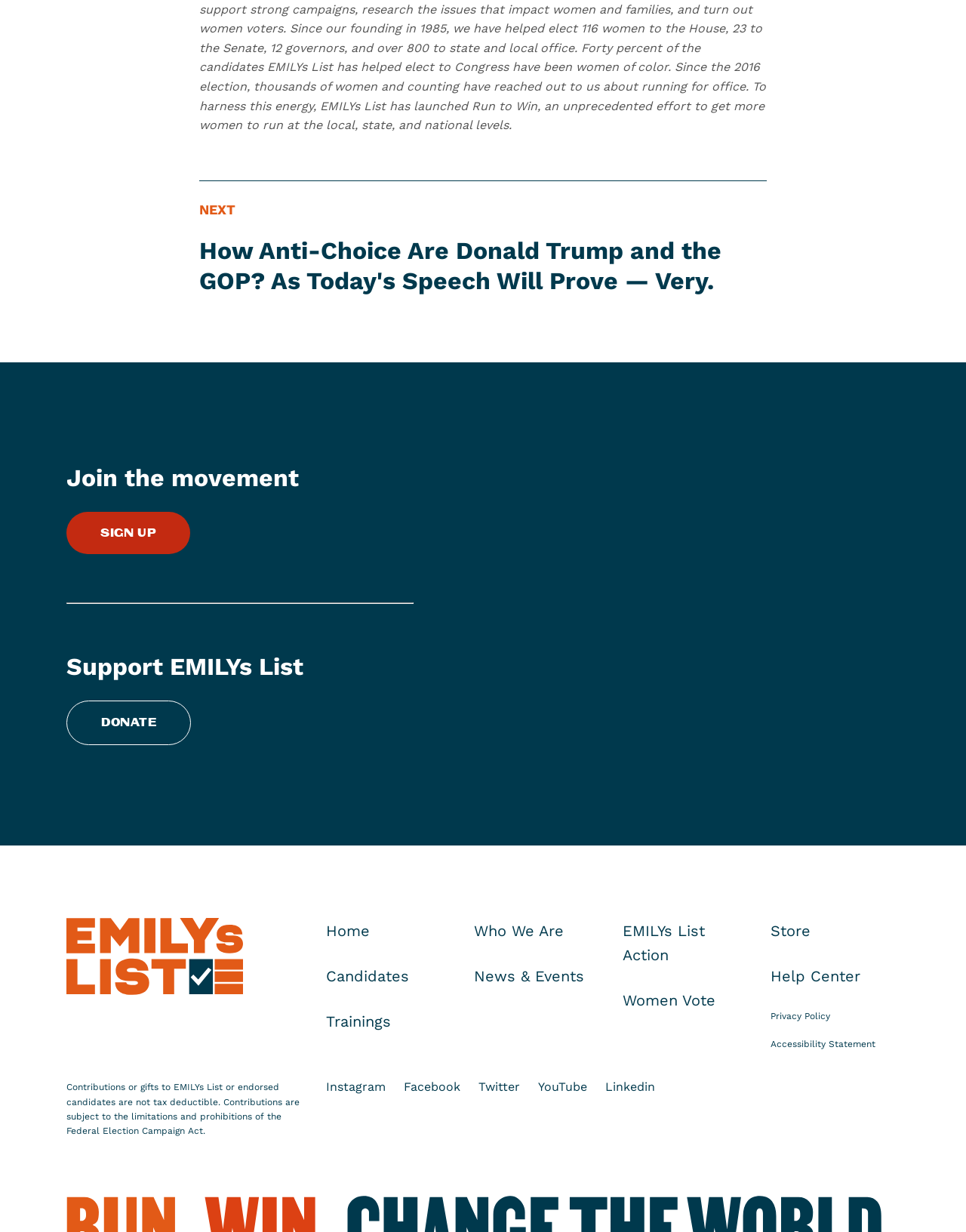What social media platforms does EMILYs List have a presence on?
Please answer the question with a detailed response using the information from the screenshot.

The webpage provides links to EMILYs List's social media profiles, which are located at the bottom of the page and include Instagram, Facebook, Twitter, YouTube, and LinkedIn.